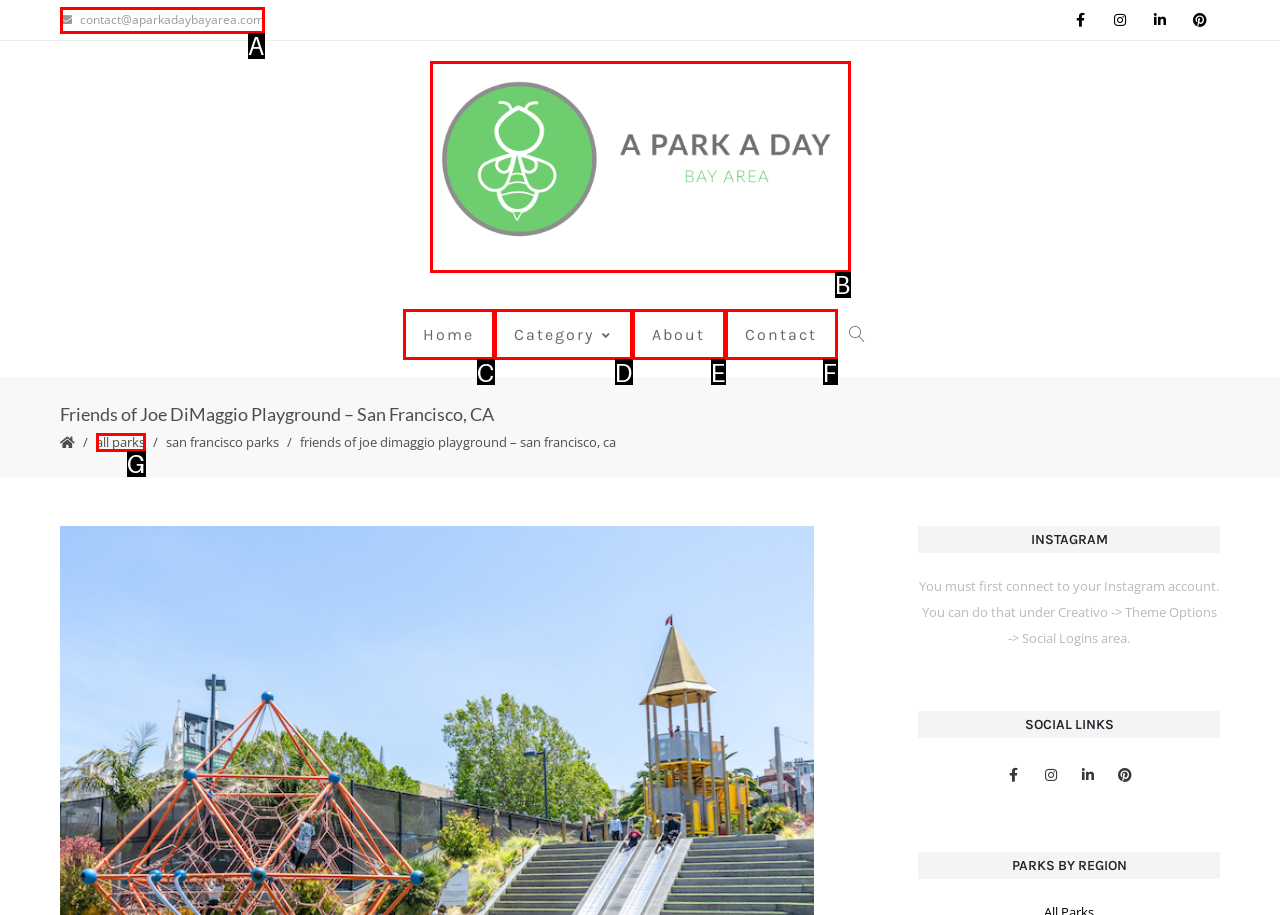Find the option that matches this description: All Parks
Provide the corresponding letter directly.

G